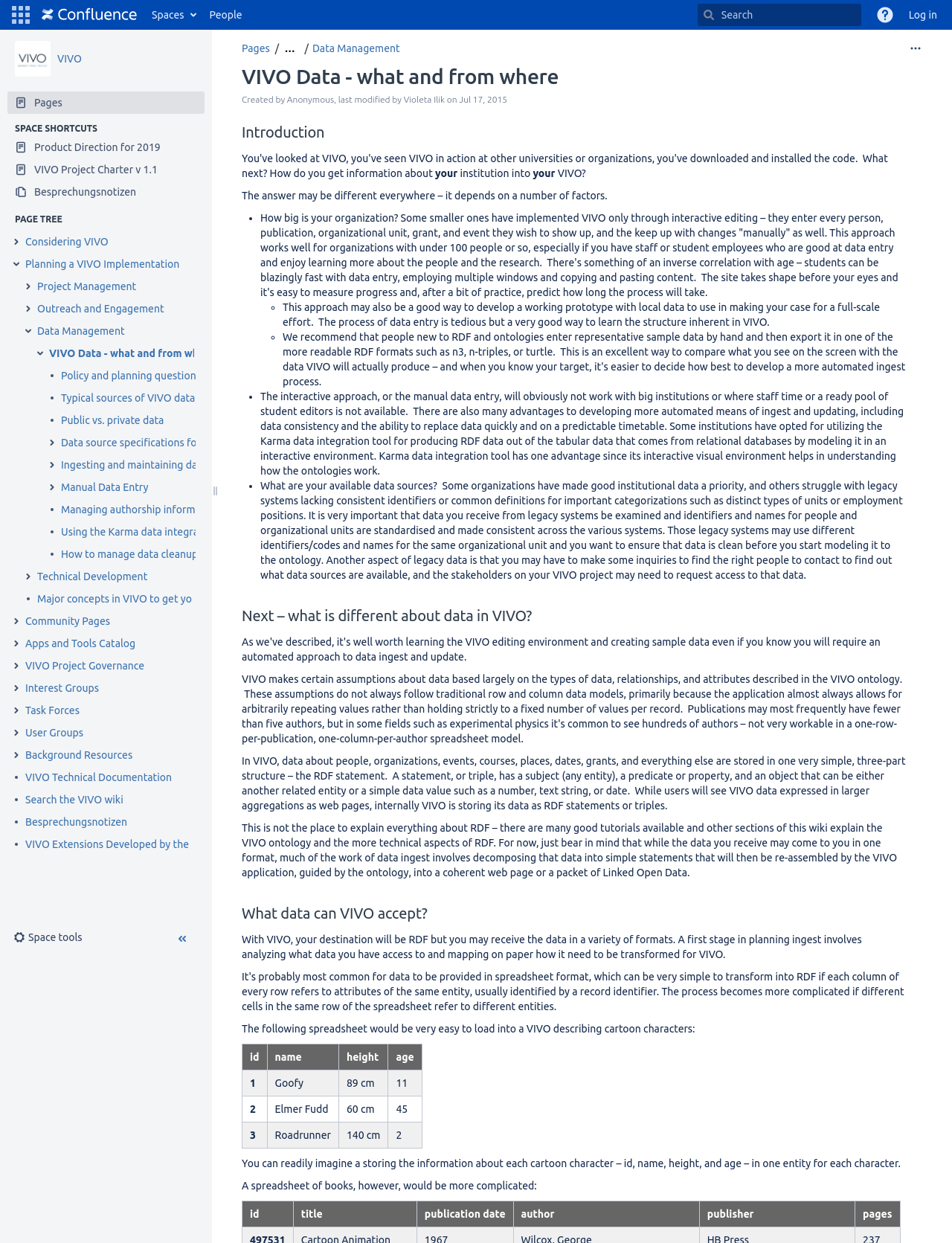Locate the bounding box coordinates of the region to be clicked to comply with the following instruction: "View VIVO Project Charter v 1.1". The coordinates must be four float numbers between 0 and 1, in the form [left, top, right, bottom].

[0.008, 0.127, 0.215, 0.145]